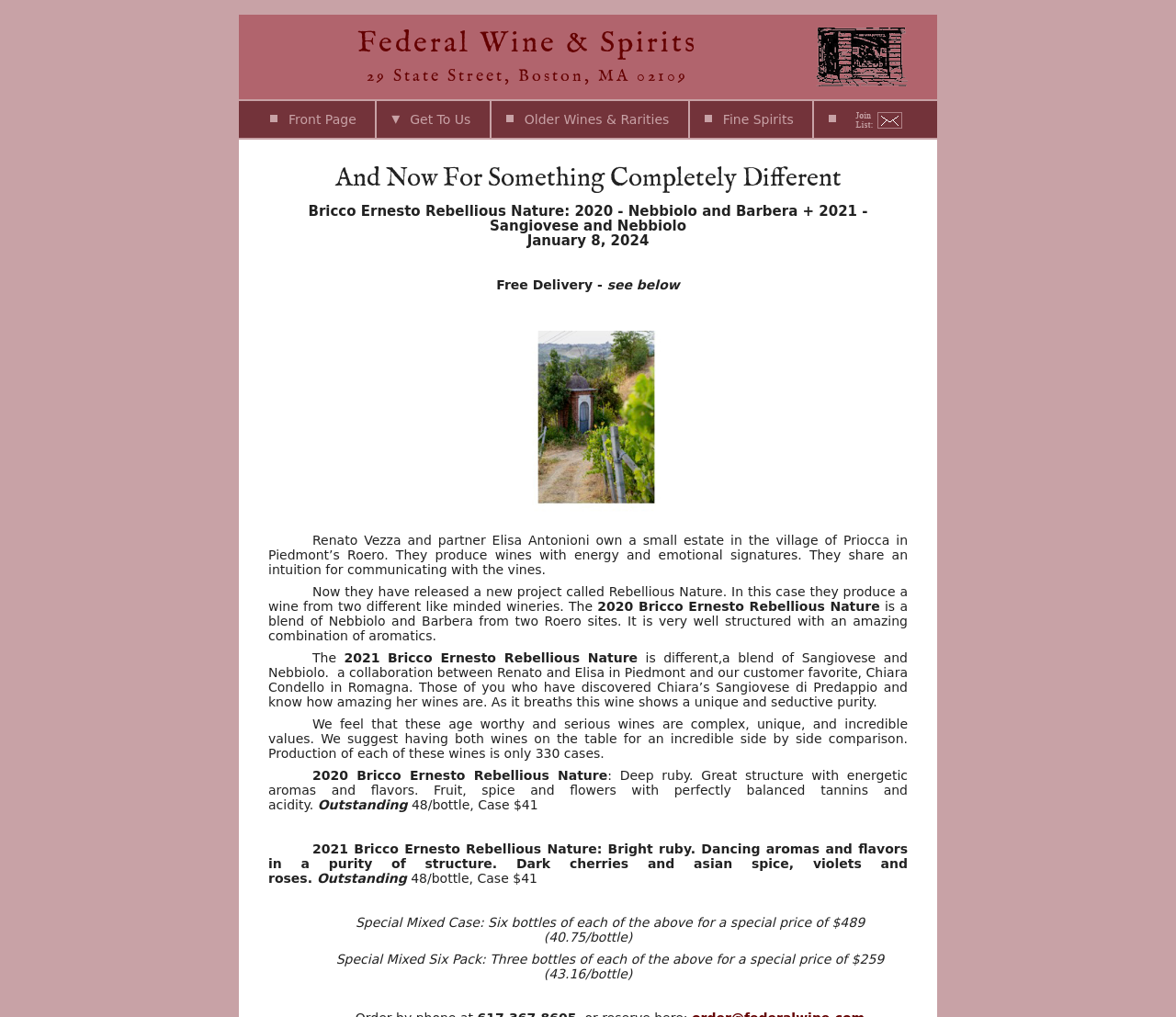Determine and generate the text content of the webpage's headline.

Federal Wine & Spirits